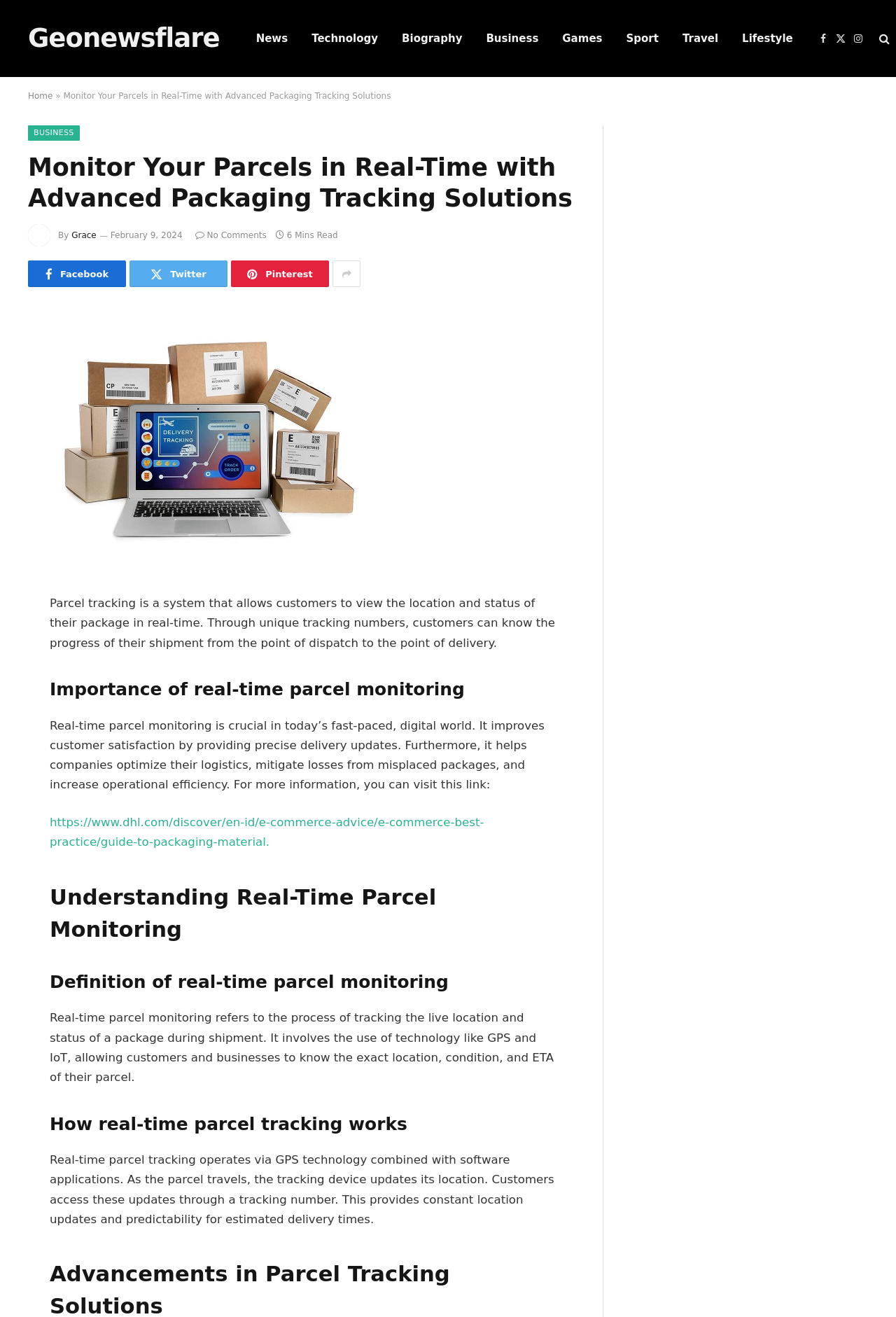Please specify the bounding box coordinates in the format (top-left x, top-left y, bottom-right x, bottom-right y), with values ranging from 0 to 1. Identify the bounding box for the UI component described as follows: parent_node: Facebook title="Search"

[0.978, 0.017, 0.993, 0.041]